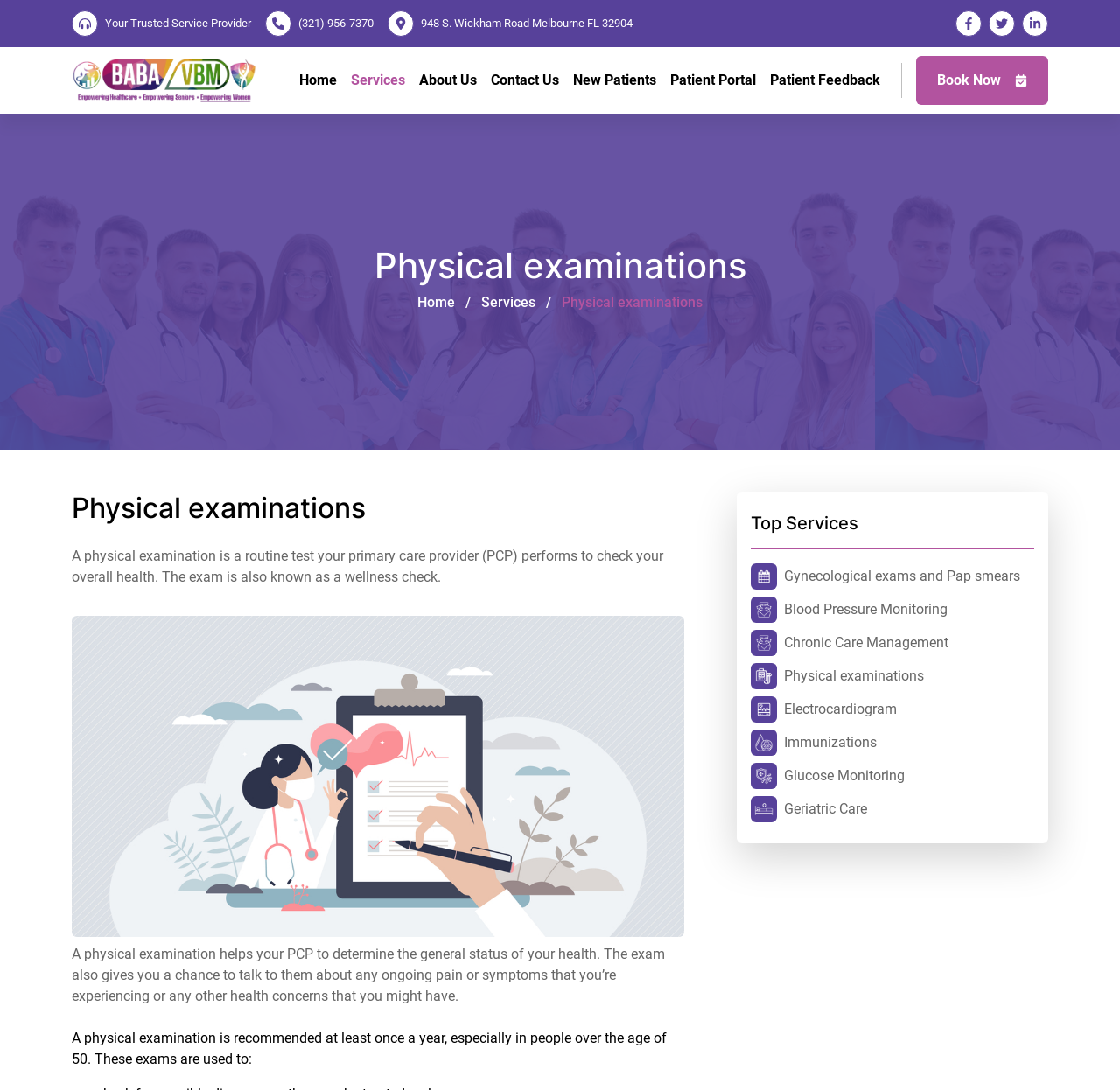Calculate the bounding box coordinates of the UI element given the description: "parent_node: Your Trusted Service Provider".

[0.064, 0.01, 0.088, 0.034]